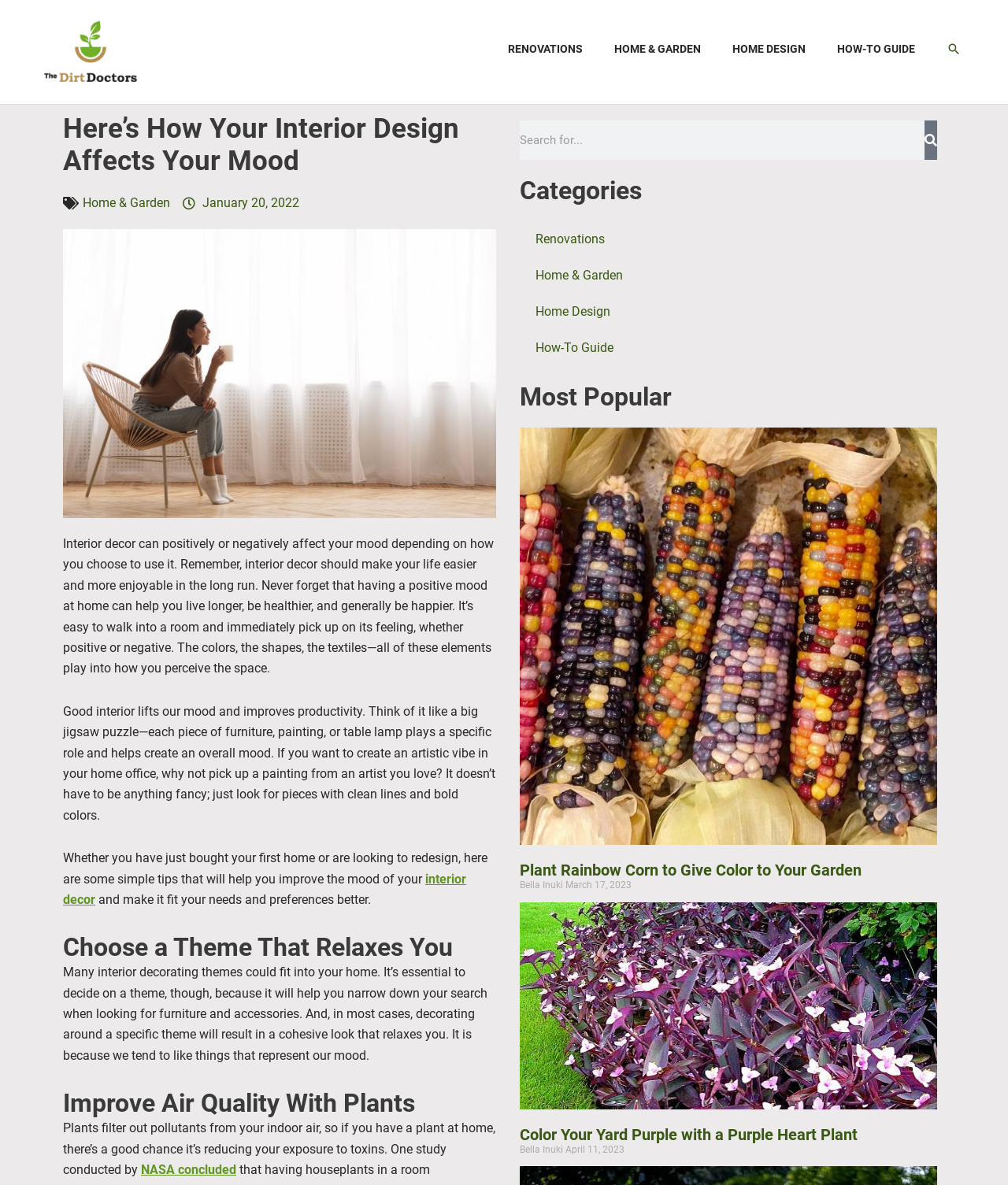Please find the bounding box for the UI component described as follows: "Home & Garden".

[0.516, 0.217, 0.93, 0.248]